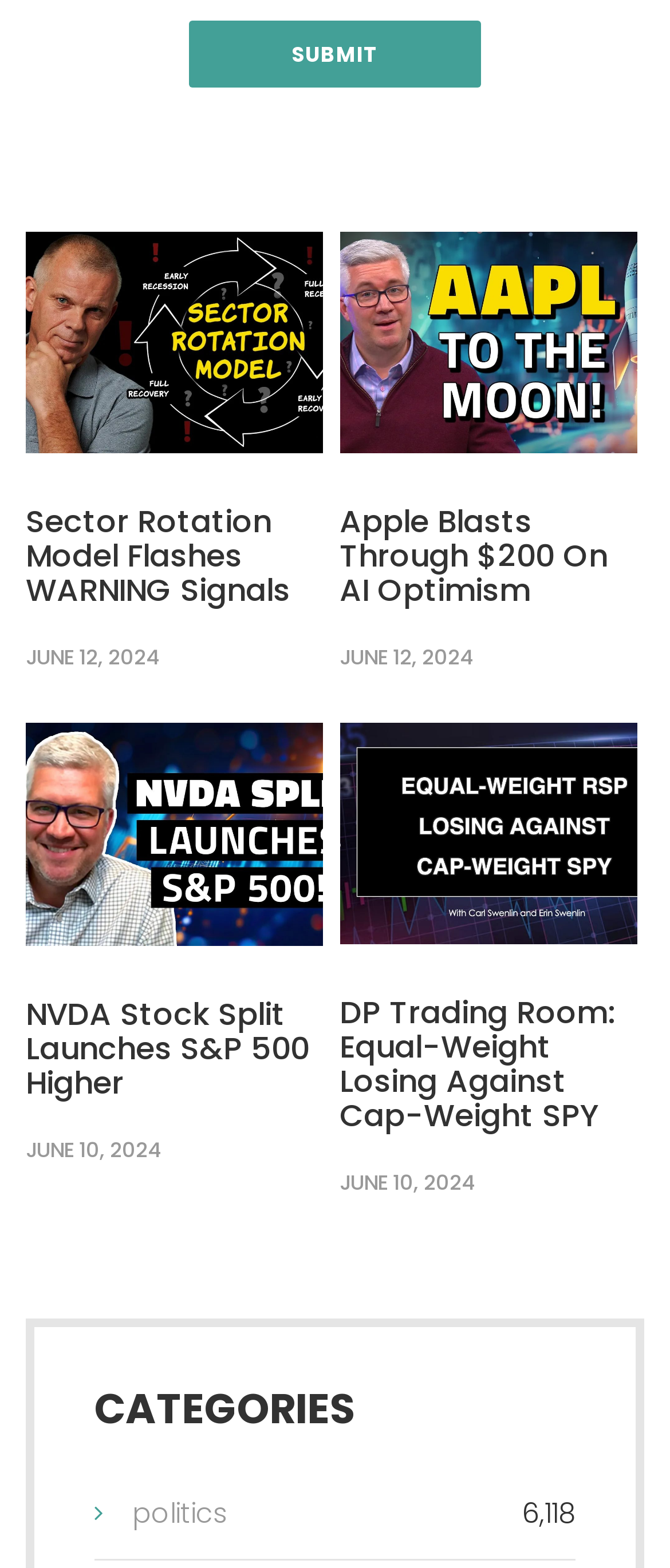Extract the bounding box coordinates for the UI element described by the text: "Politics". The coordinates should be in the form of [left, top, right, bottom] with values between 0 and 1.

[0.141, 0.953, 0.338, 0.978]